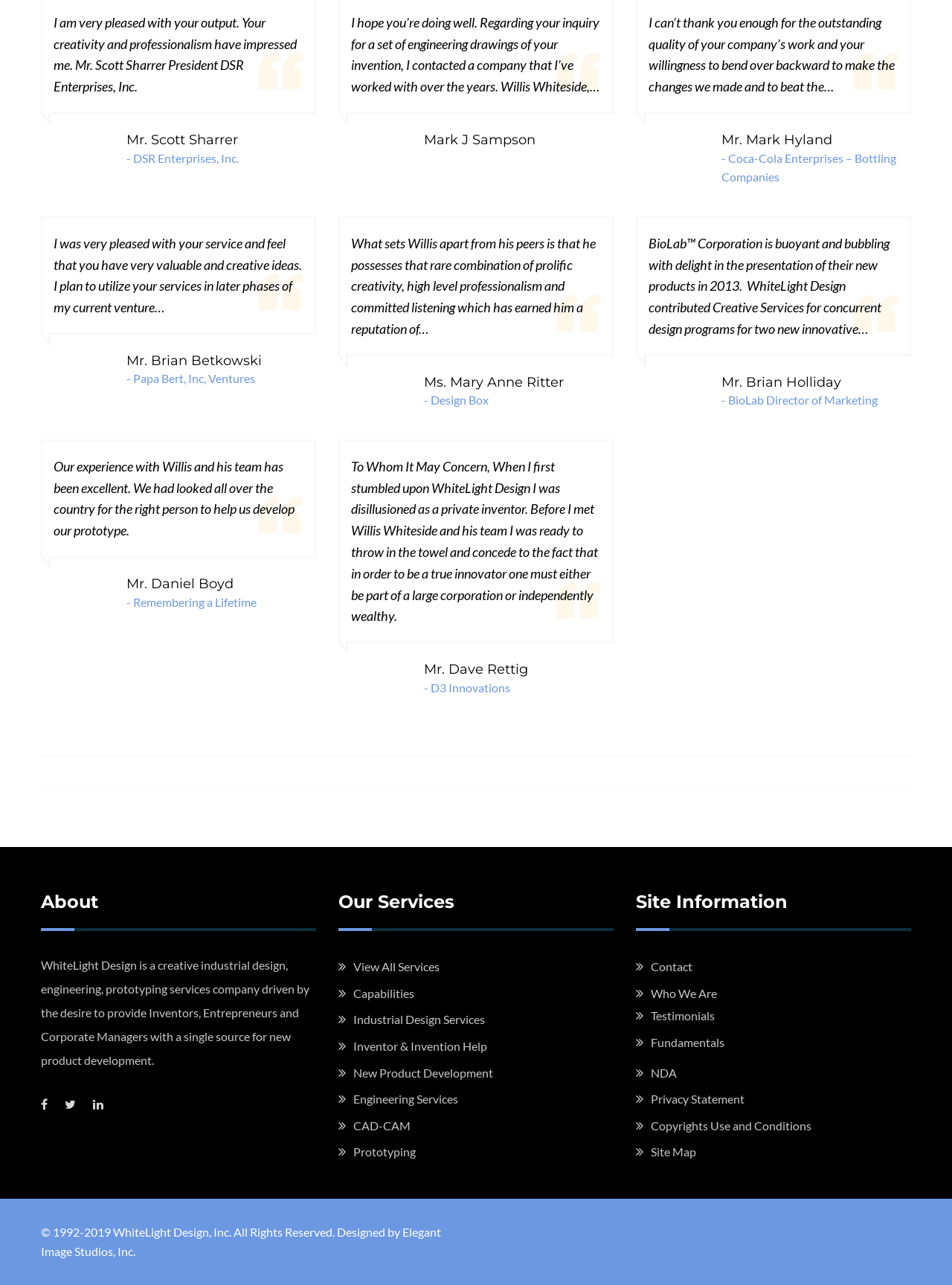Give a one-word or phrase response to the following question: What services does the company provide?

Industrial Design, Engineering, Prototyping